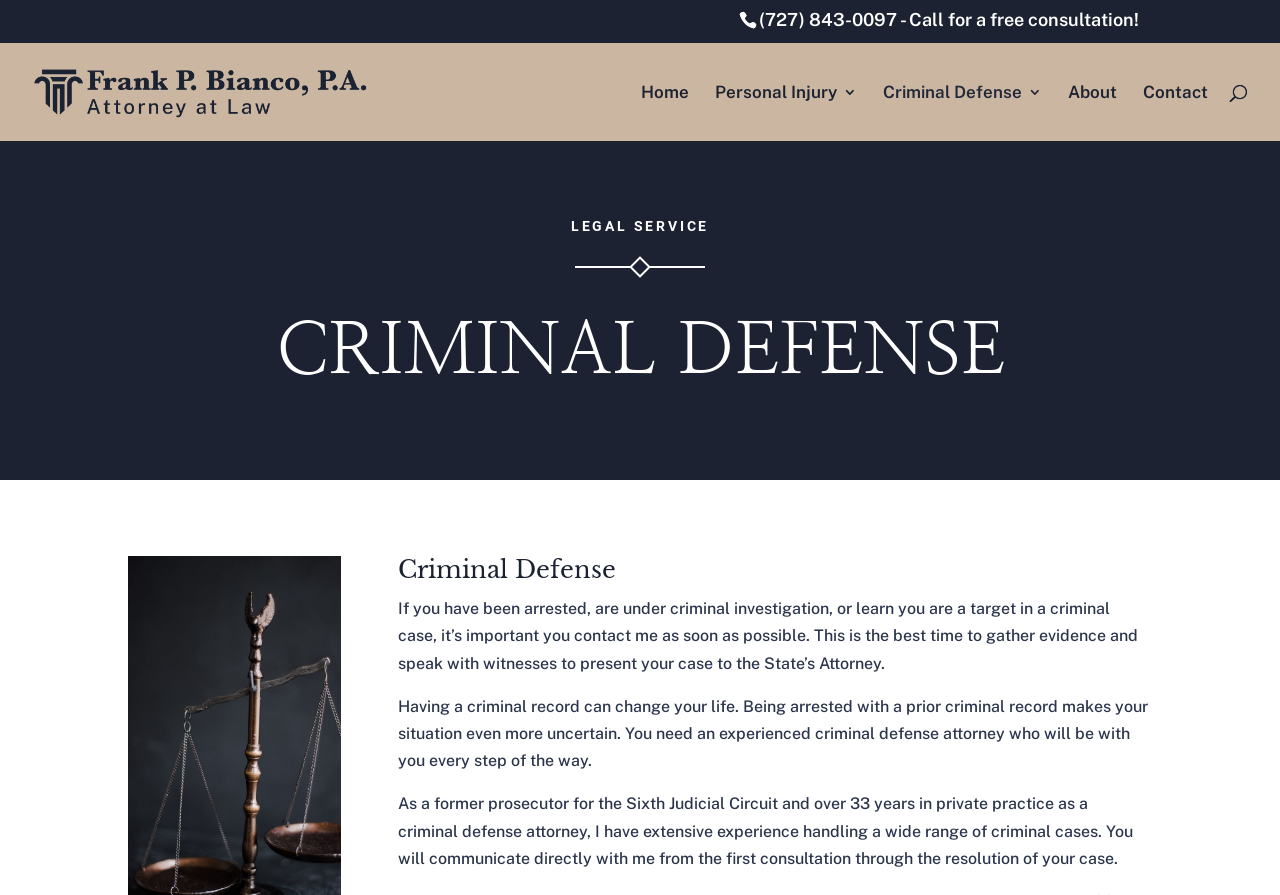Use a single word or phrase to answer the following:
What is the benefit of contacting Frank Bianco early in a criminal case?

To gather evidence and speak with witnesses